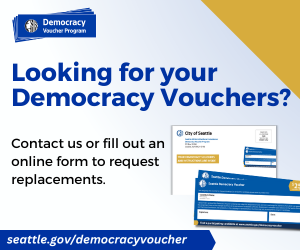Explain what is happening in the image with as much detail as possible.

The image promotes the "Democracy Voucher Program" from the City of Seattle, featuring a bold, engaging layout that highlights the initiative designed to provide financial support for local political campaigns. The text prominently states, "Looking for your Democracy Vouchers?" inviting recipients to reach out for assistance. It encourages individuals to either contact the program directly or fill out an online form to request replacements if their vouchers are missing. The background blends a vibrant blue with a splash of yellow, making the message eye-catching and accessible. Visual elements include images of the vouchers themselves, reinforcing the program's purpose and enhancing user engagement. For more information, visit seattle.gov/democracyvoucher.